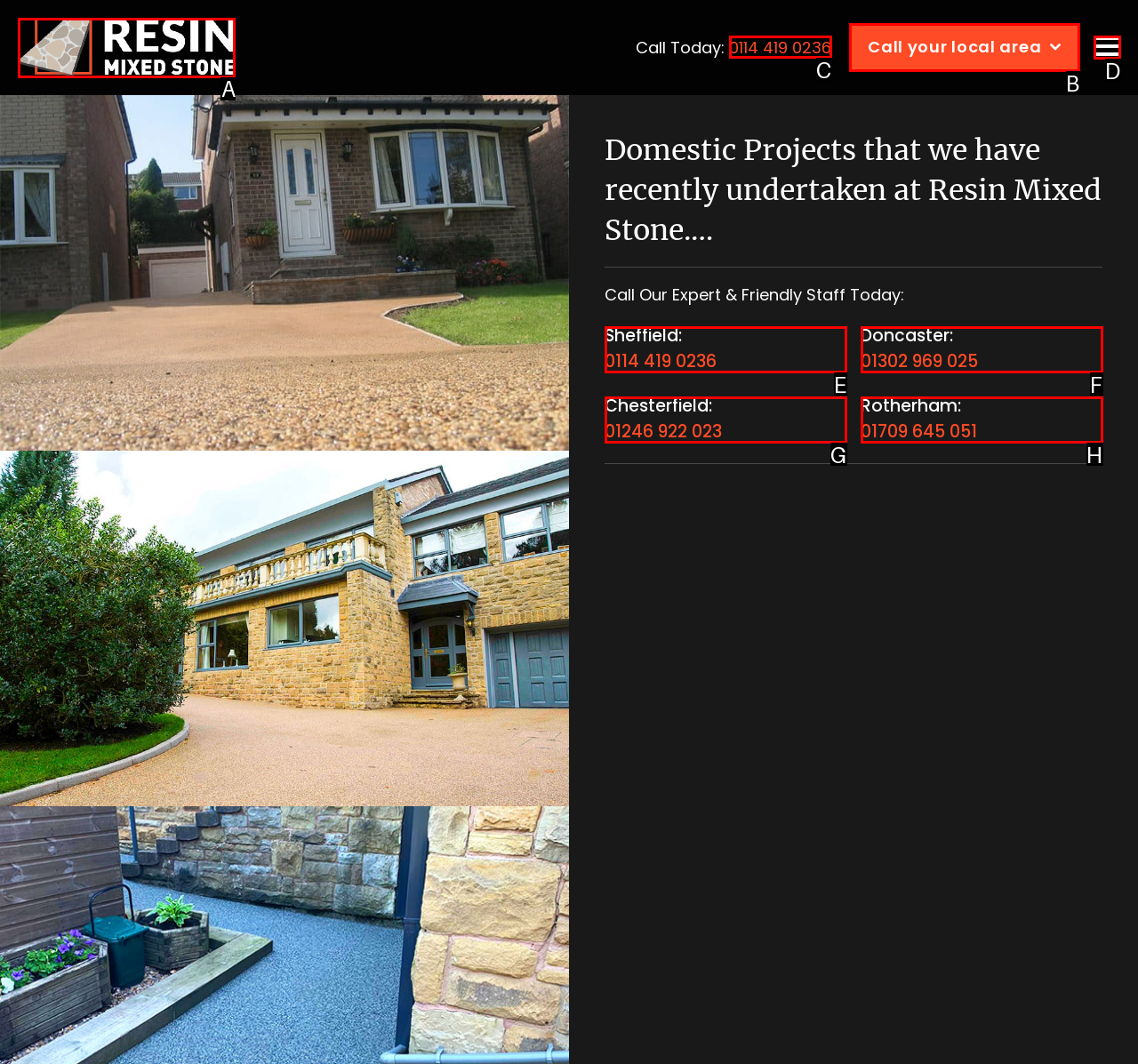Choose the HTML element to click for this instruction: Click Resin Mixed Stone link Answer with the letter of the correct choice from the given options.

A